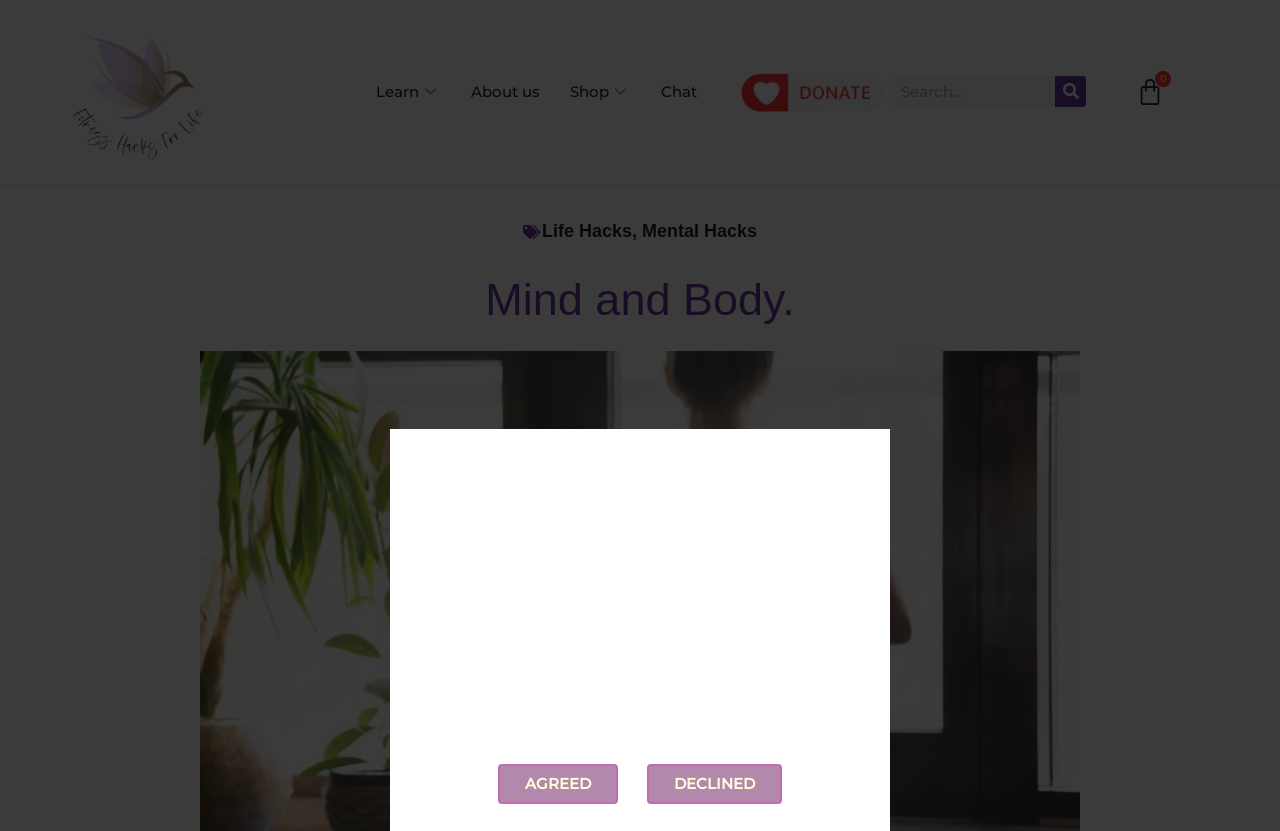What is the name of the website? Look at the image and give a one-word or short phrase answer.

Fitnesshacksforlife